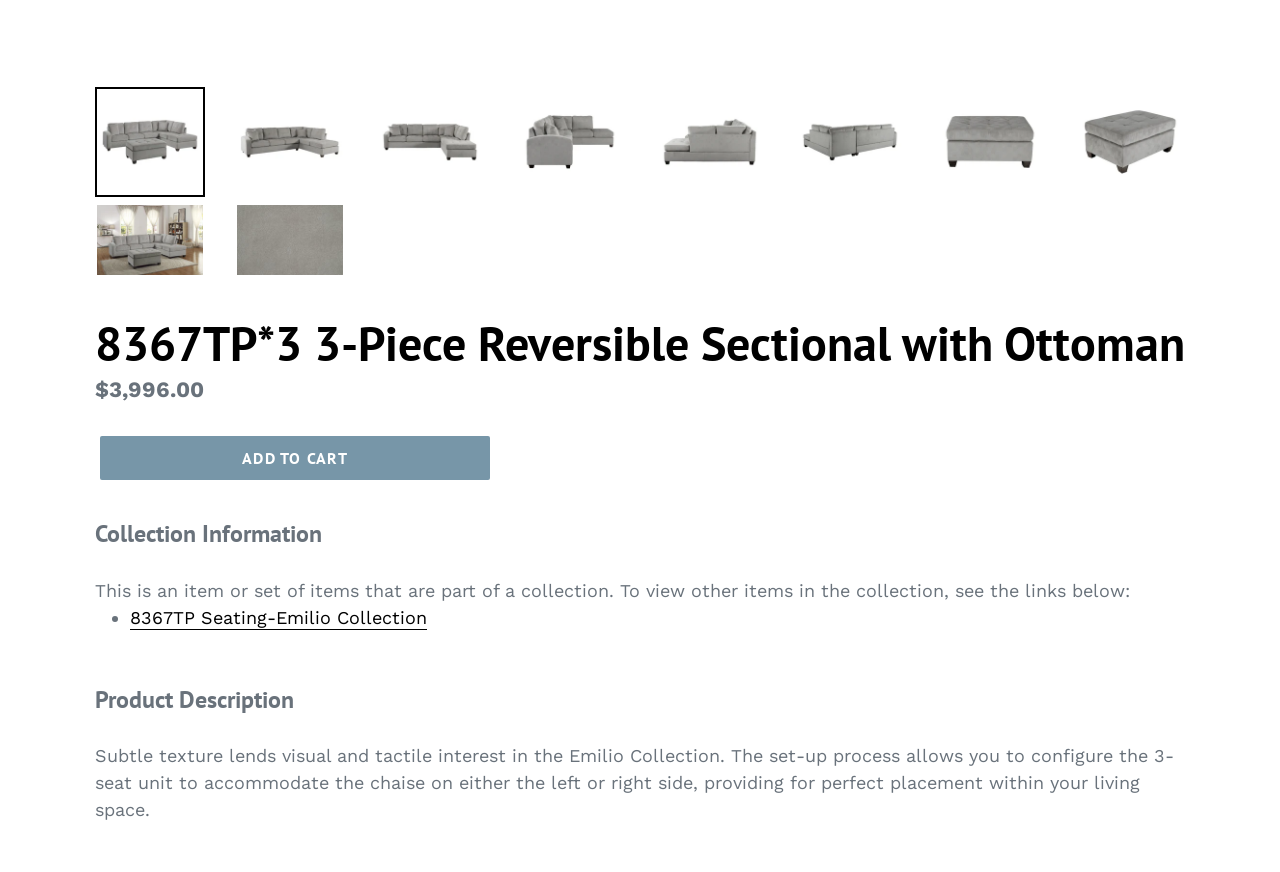Specify the bounding box coordinates of the area to click in order to execute this command: 'View product details'. The coordinates should consist of four float numbers ranging from 0 to 1, and should be formatted as [left, top, right, bottom].

[0.074, 0.1, 0.16, 0.226]